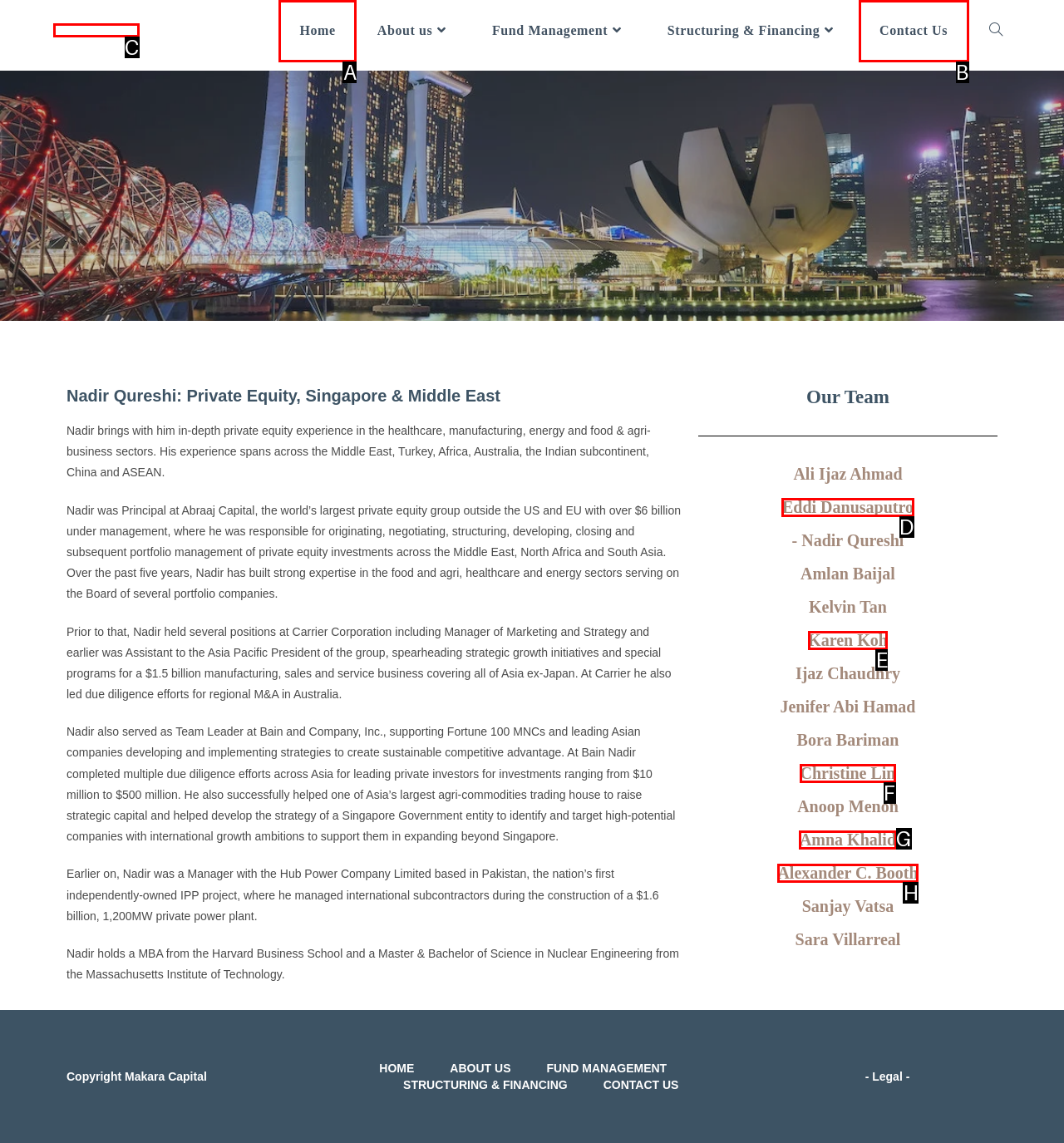Specify which UI element should be clicked to accomplish the task: Click on the 'Home' link. Answer with the letter of the correct choice.

A